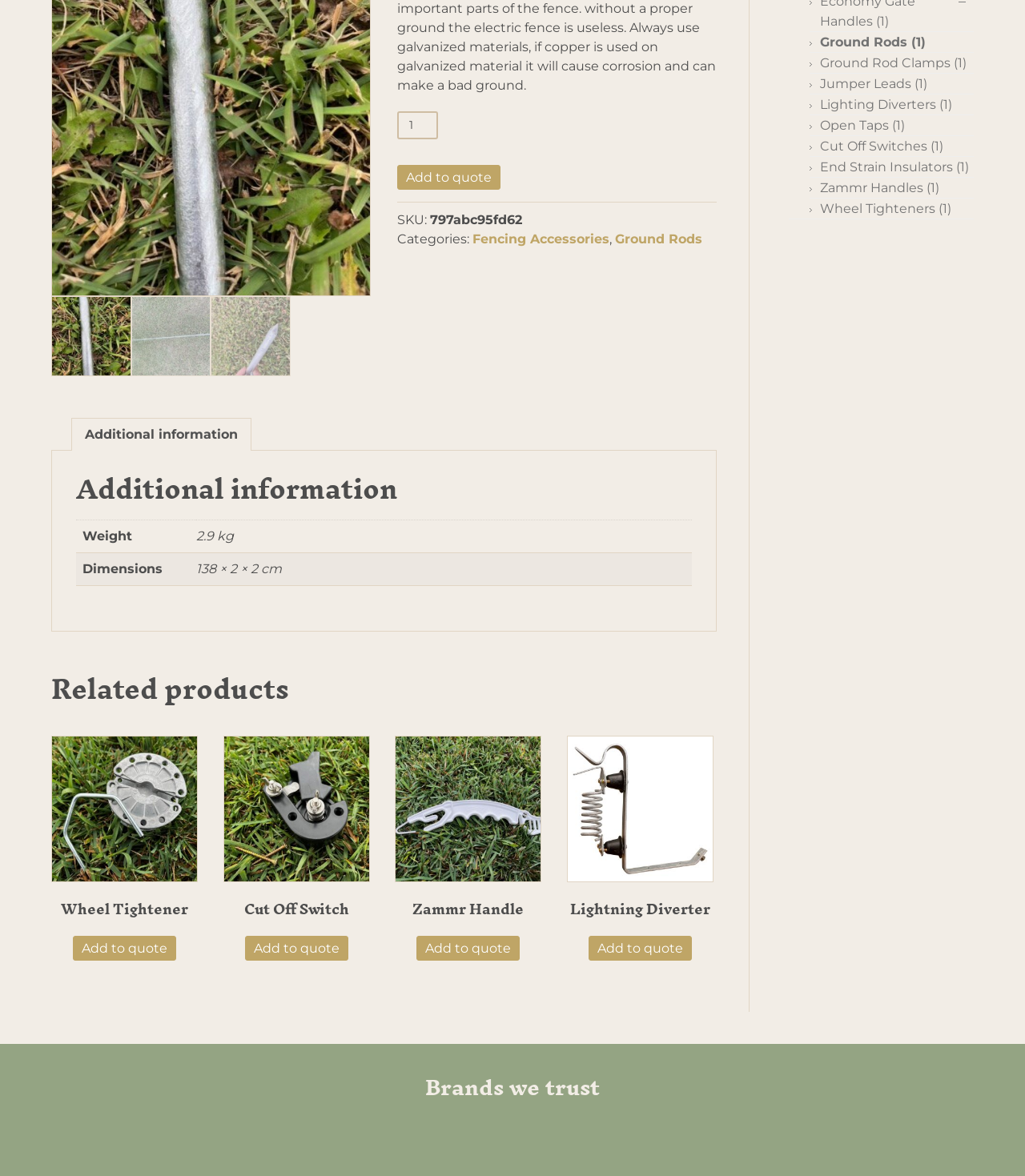Using the provided description: "Zammr Handles (1)", find the bounding box coordinates of the corresponding UI element. The output should be four float numbers between 0 and 1, in the format [left, top, right, bottom].

[0.8, 0.153, 0.916, 0.166]